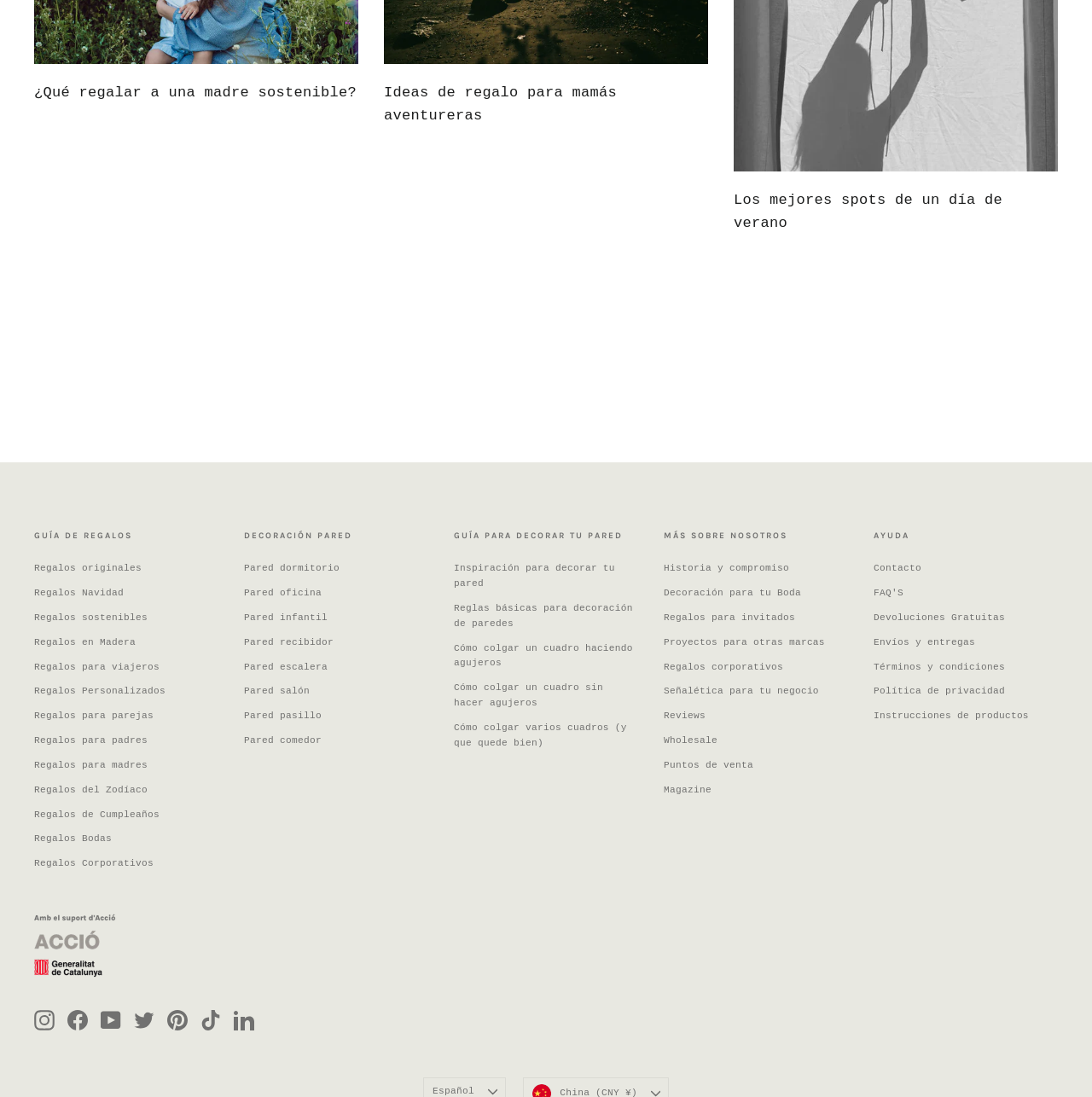What is the last link under 'MÁS SOBRE NOSOTROS'? Examine the screenshot and reply using just one word or a brief phrase.

Reviews